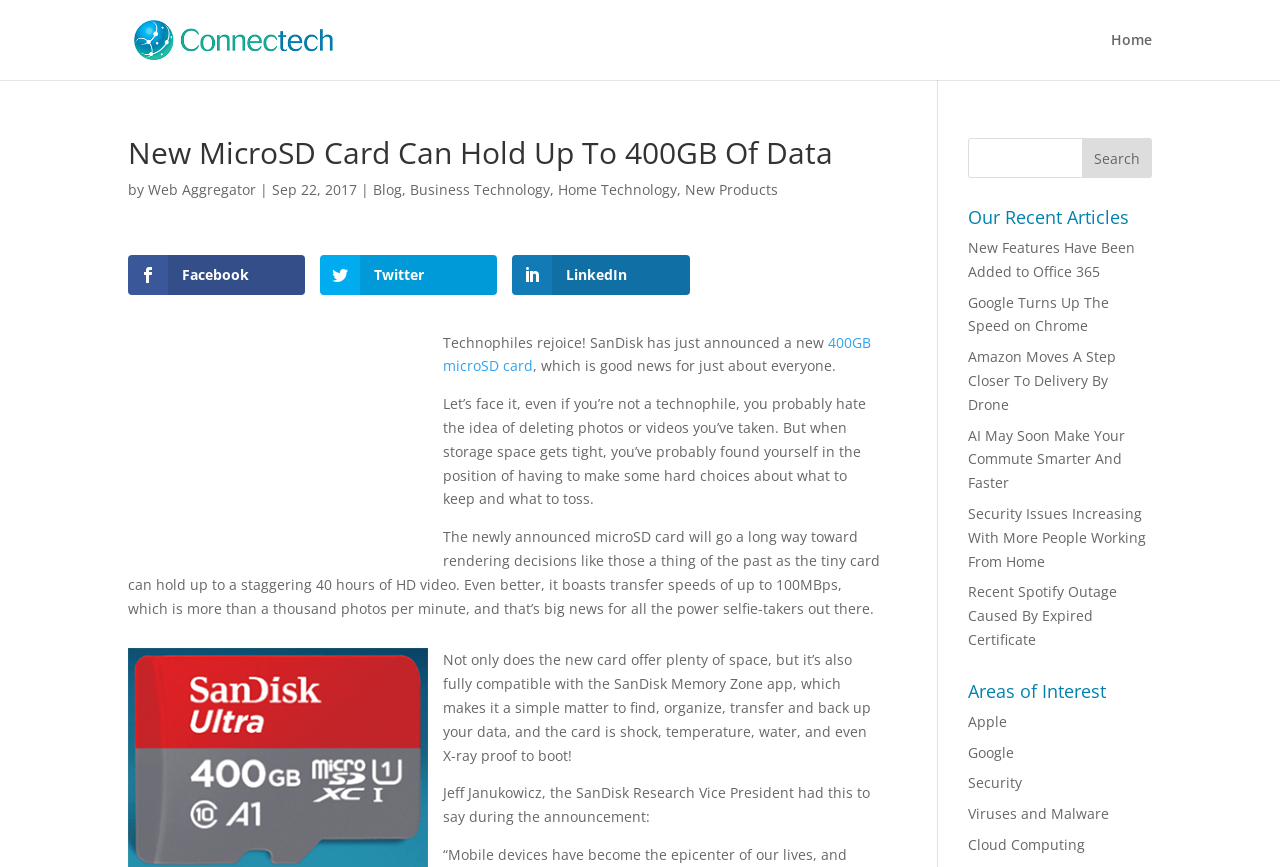Please locate the bounding box coordinates of the element that should be clicked to achieve the given instruction: "Go to Home page".

[0.868, 0.038, 0.9, 0.092]